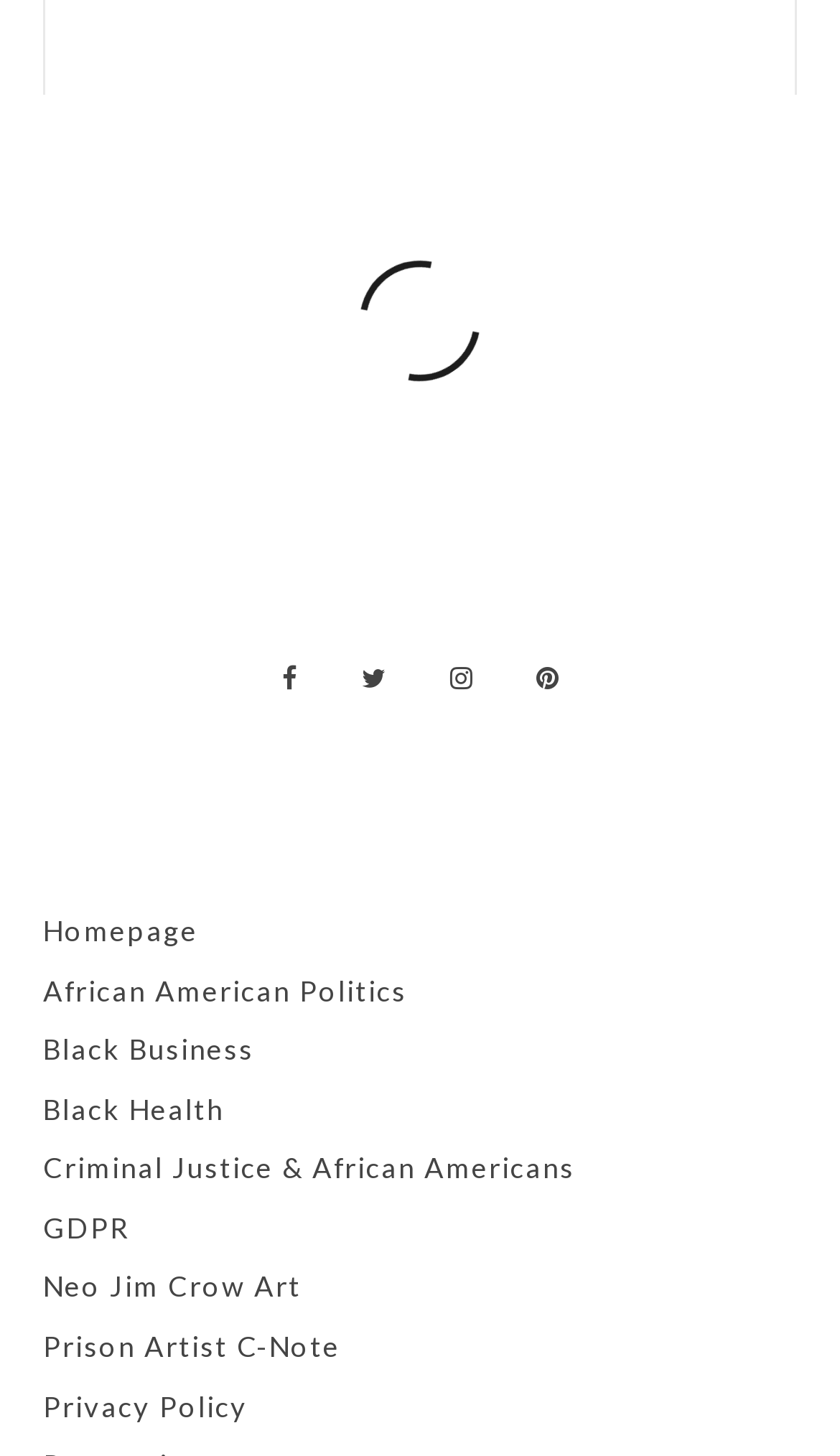Please determine the bounding box coordinates for the element that should be clicked to follow these instructions: "learn about Black Business".

[0.051, 0.709, 0.303, 0.732]